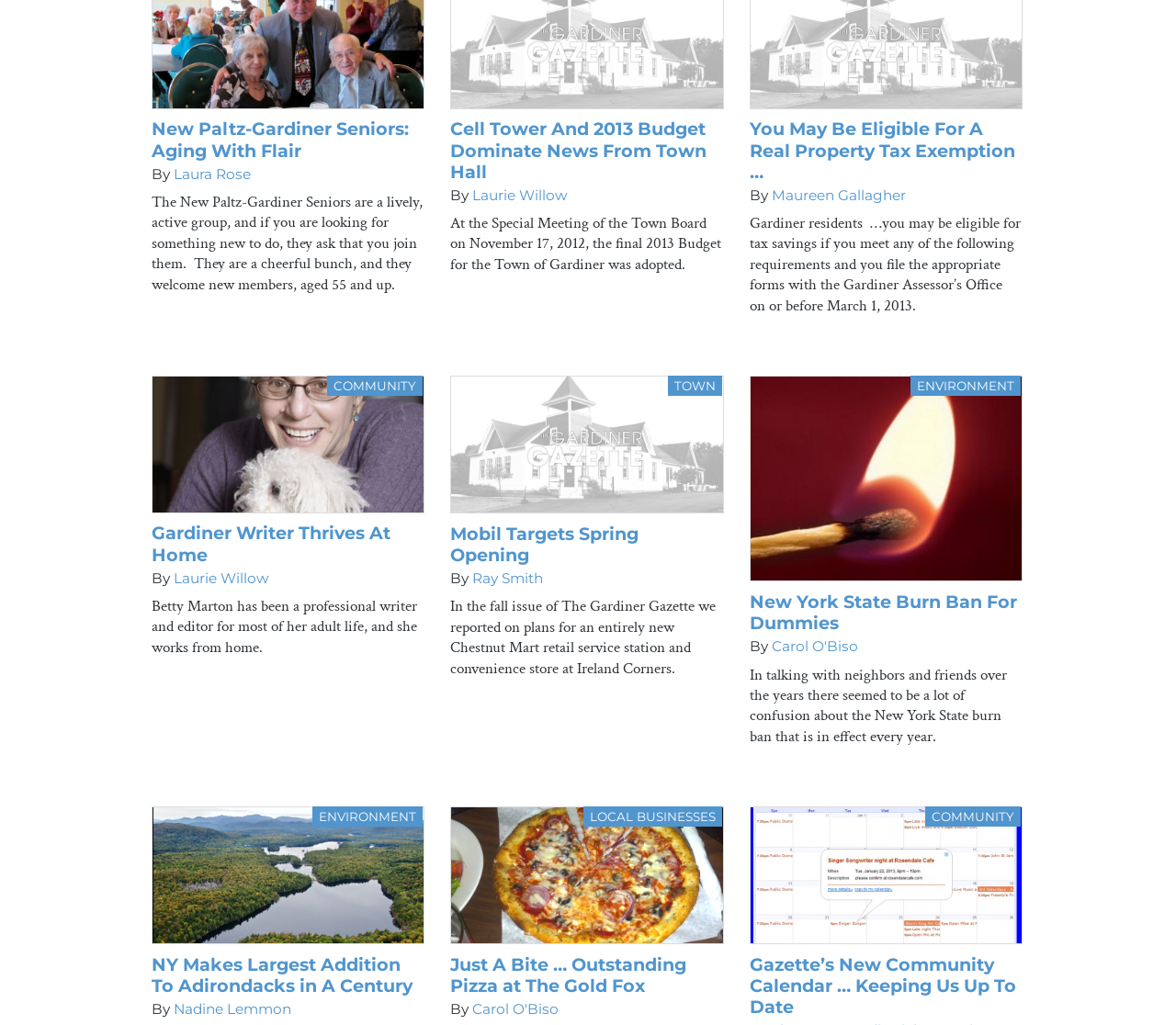Identify the bounding box coordinates of the part that should be clicked to carry out this instruction: "Read about Gardiner Writer Thrives At Home".

[0.129, 0.509, 0.332, 0.552]